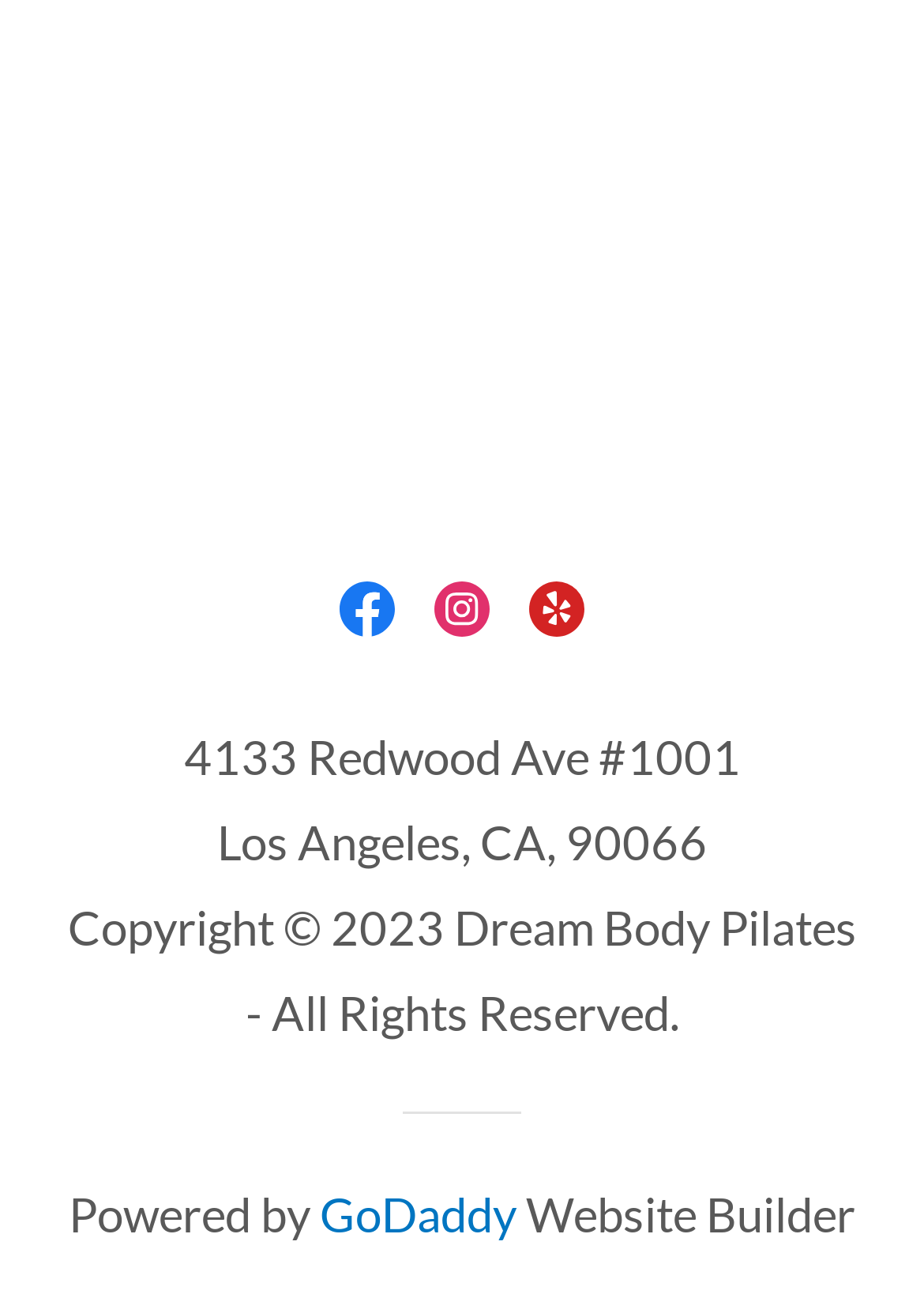Please answer the following question using a single word or phrase: 
How many social media links are present on the website?

3